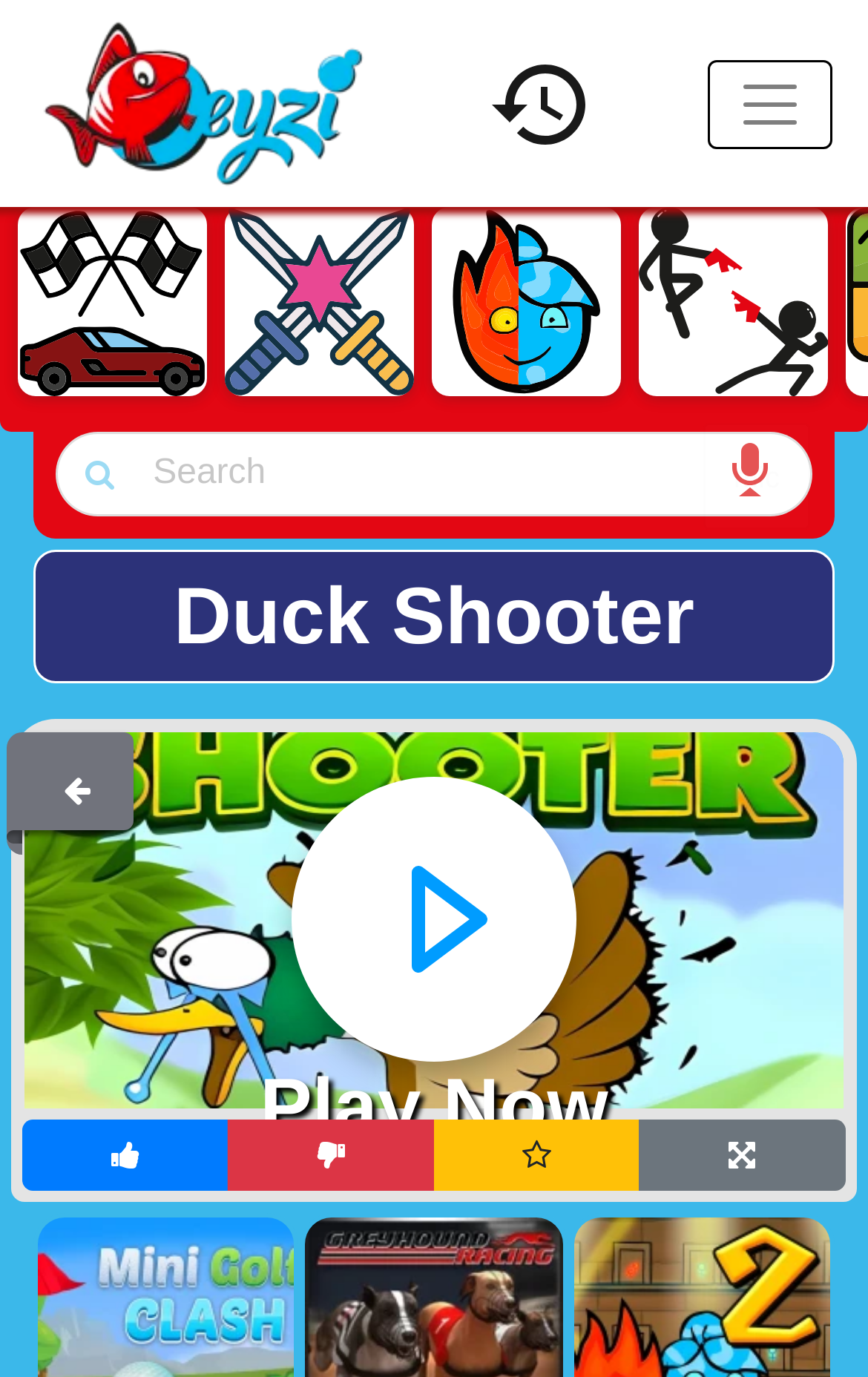Respond to the question below with a single word or phrase:
What is the name of the game on this webpage?

Duck Shooter